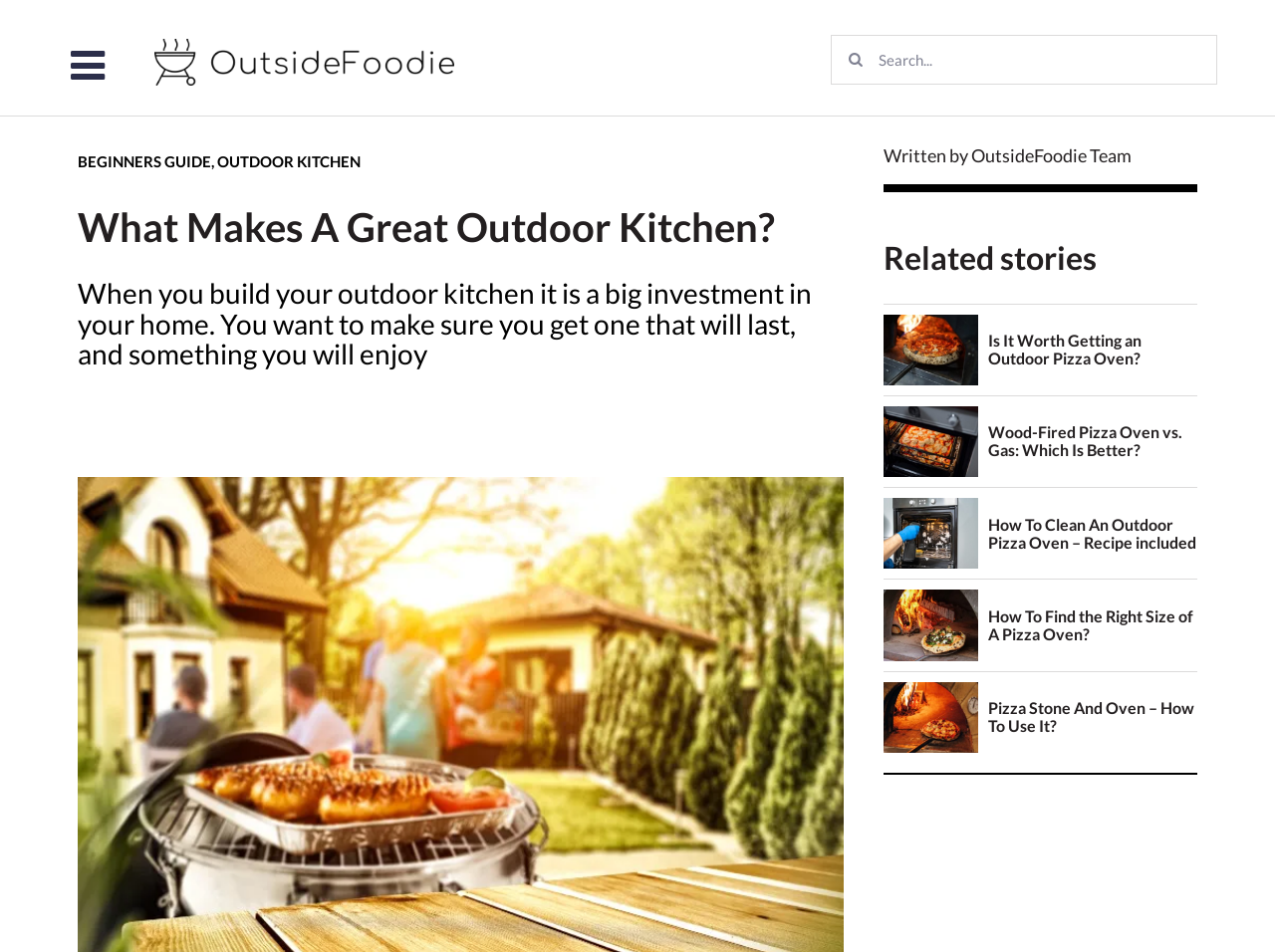What is the topic of the article?
From the image, respond using a single word or phrase.

Outdoor kitchen